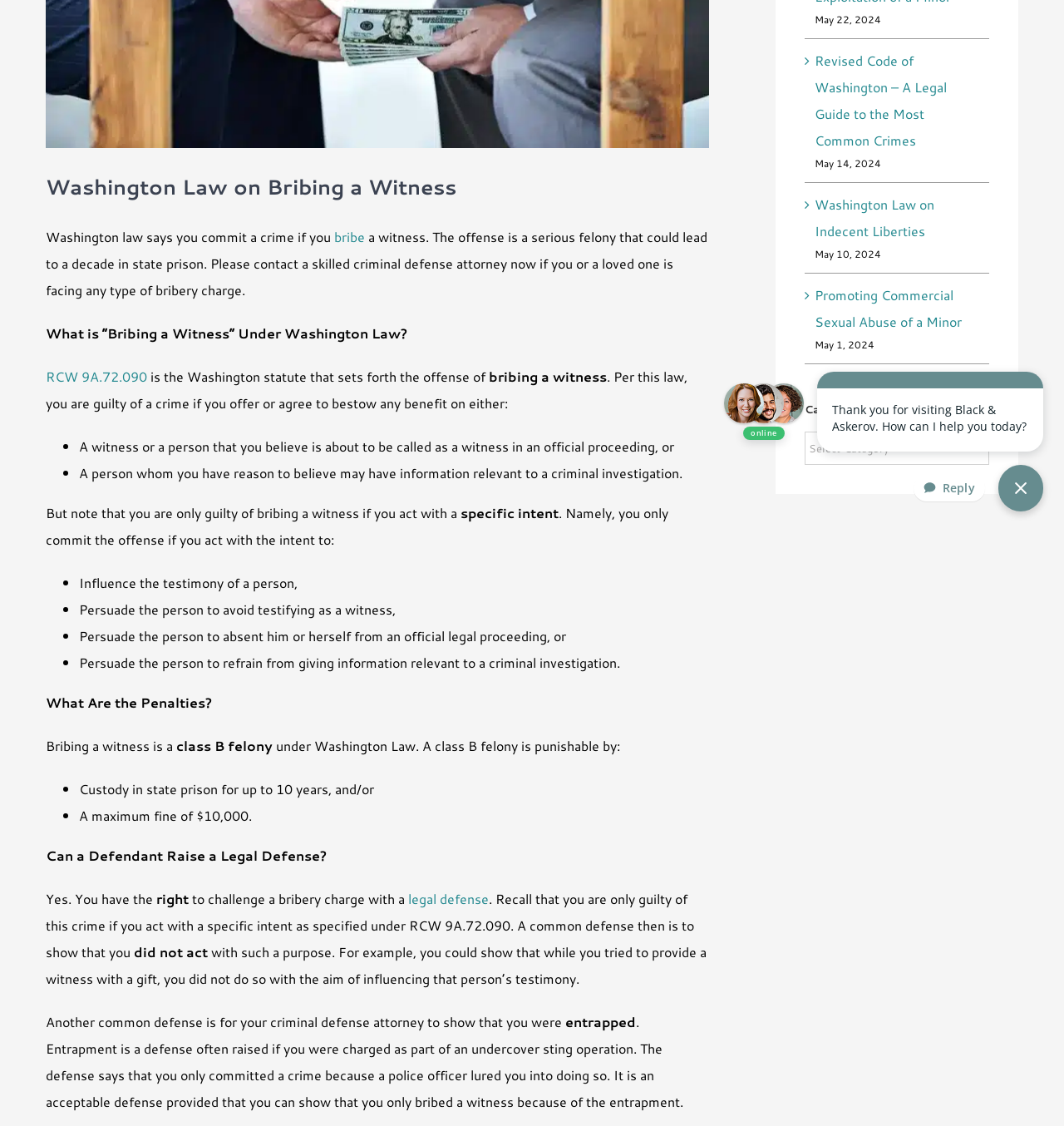Identify the bounding box for the UI element described as: "legal defense". Ensure the coordinates are four float numbers between 0 and 1, formatted as [left, top, right, bottom].

[0.384, 0.79, 0.459, 0.807]